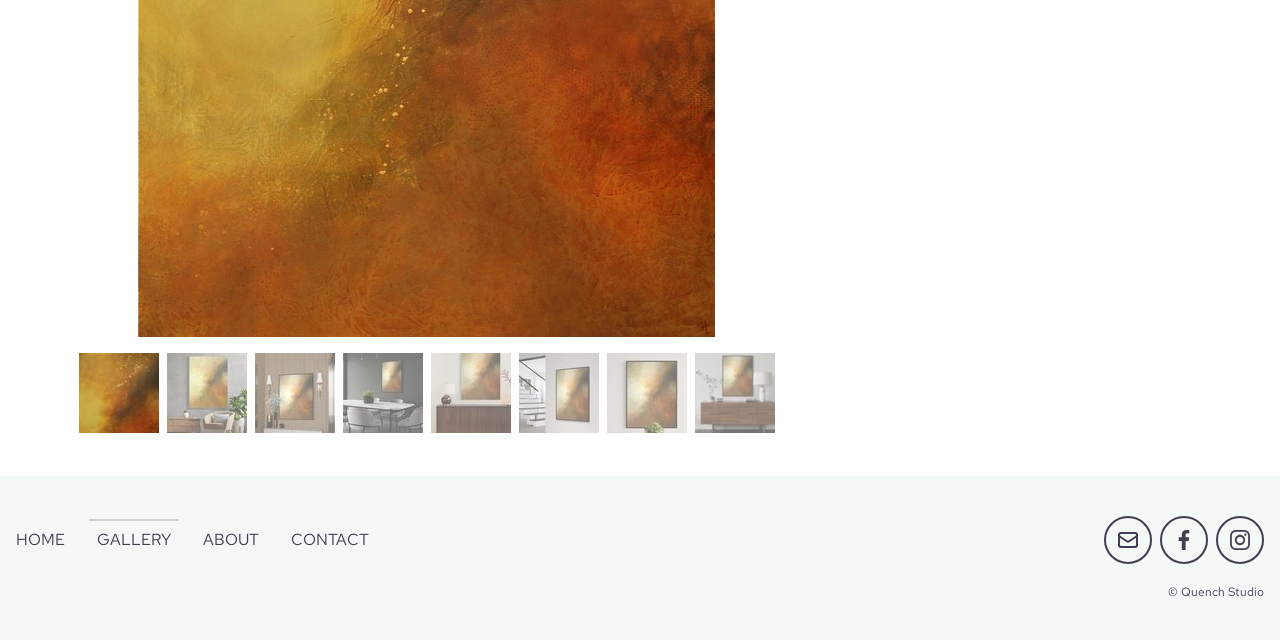Using the element description provided, determine the bounding box coordinates in the format (top-left x, top-left y, bottom-right x, bottom-right y). Ensure that all values are floating point numbers between 0 and 1. Element description: title="heather@quenchstudio.ca"

[0.862, 0.806, 0.9, 0.881]